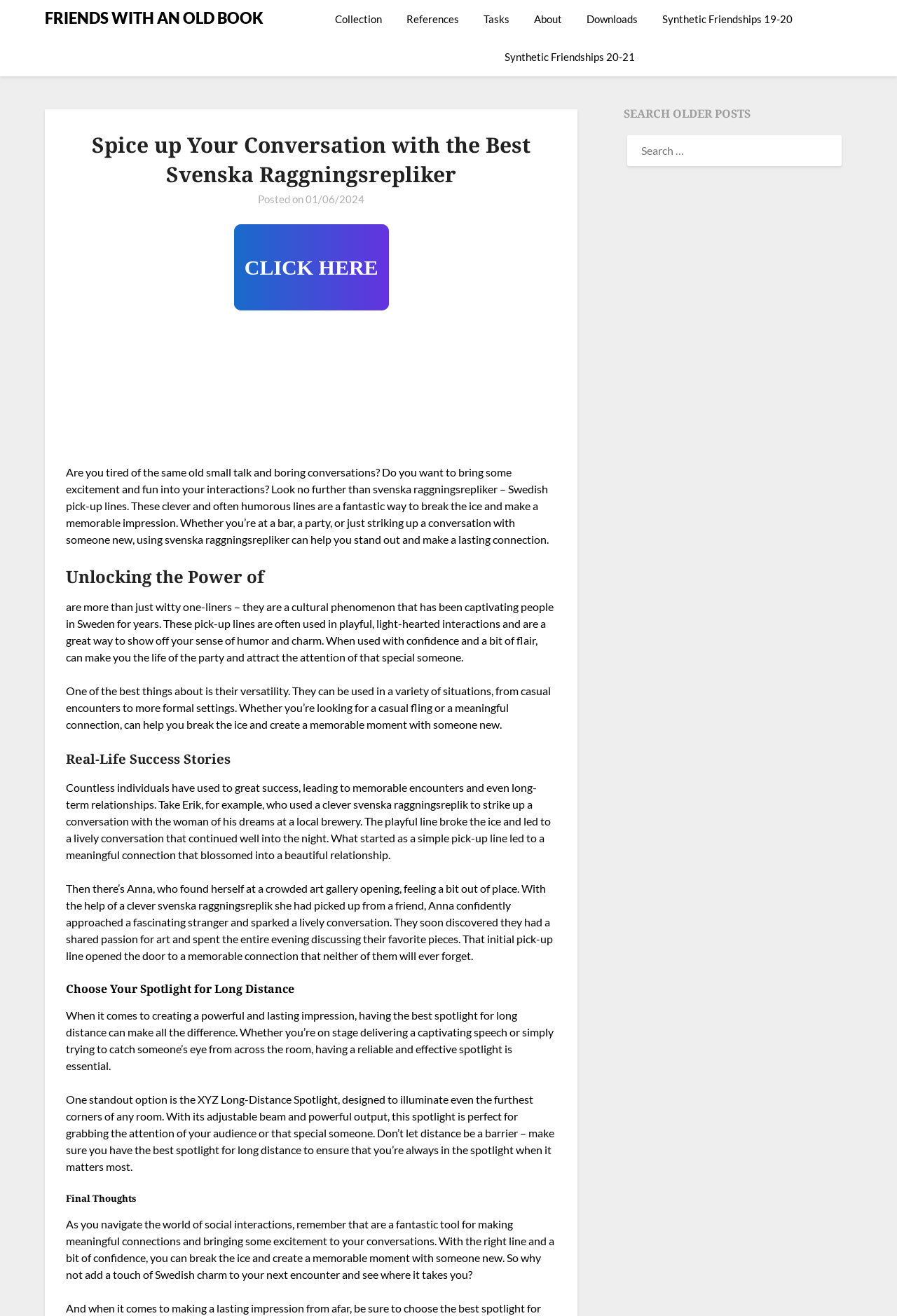Answer the following query with a single word or phrase:
What is the name of the spotlight recommended for long distance?

XYZ Long-Distance Spotlight